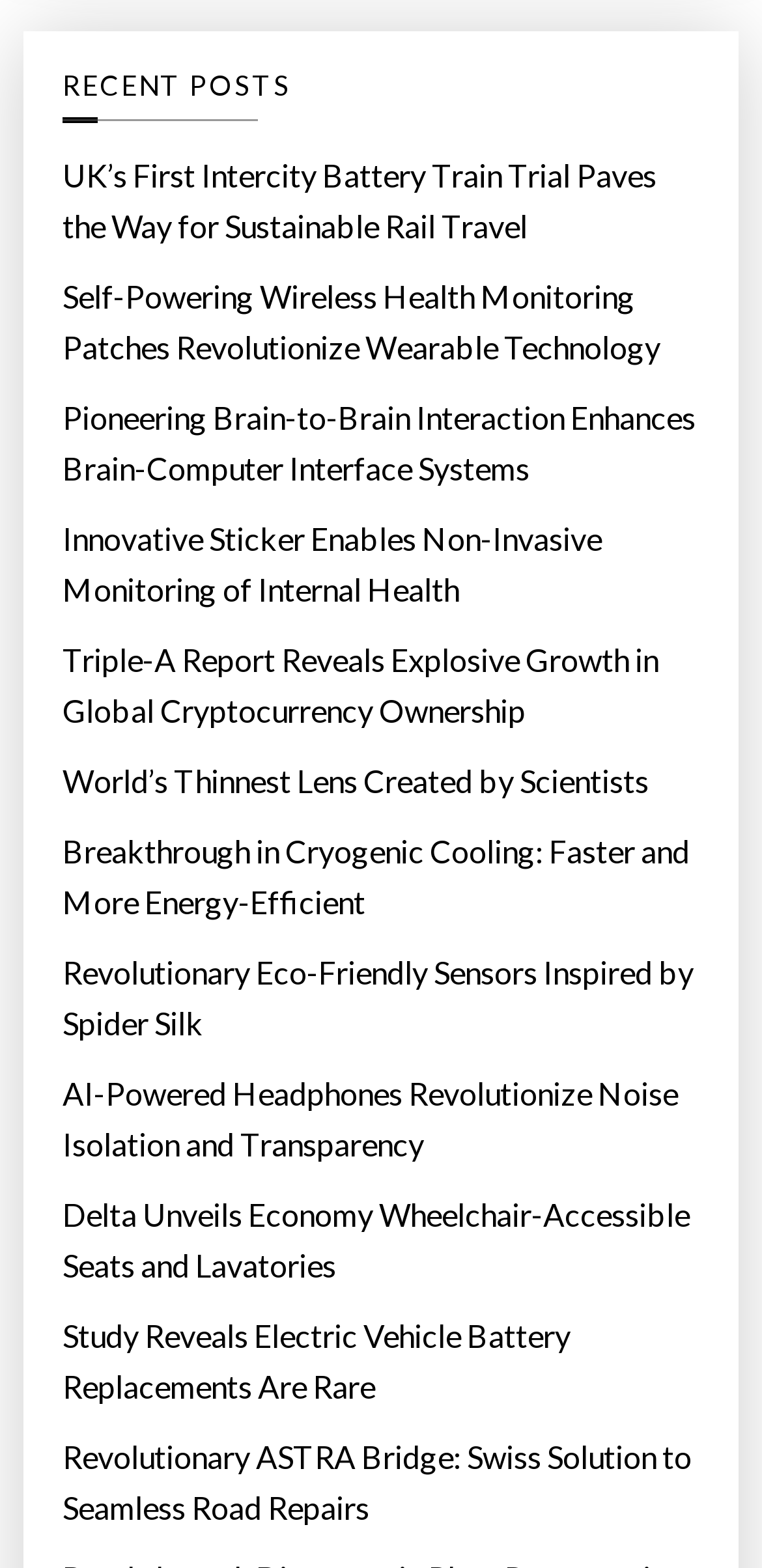What is the topic of the first link?
Please look at the screenshot and answer using one word or phrase.

Sustainable rail travel